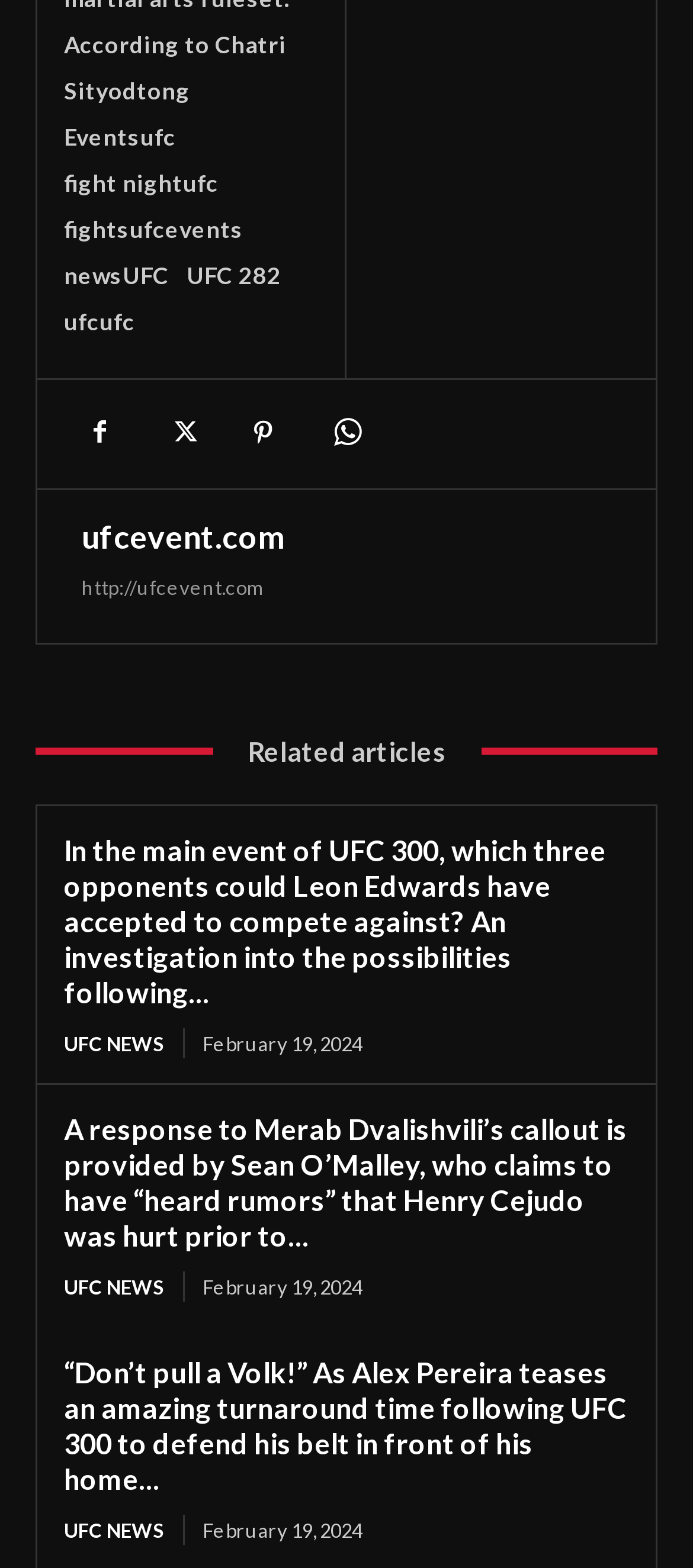Pinpoint the bounding box coordinates for the area that should be clicked to perform the following instruction: "Read the article about Leon Edwards' opponents".

[0.092, 0.531, 0.908, 0.644]